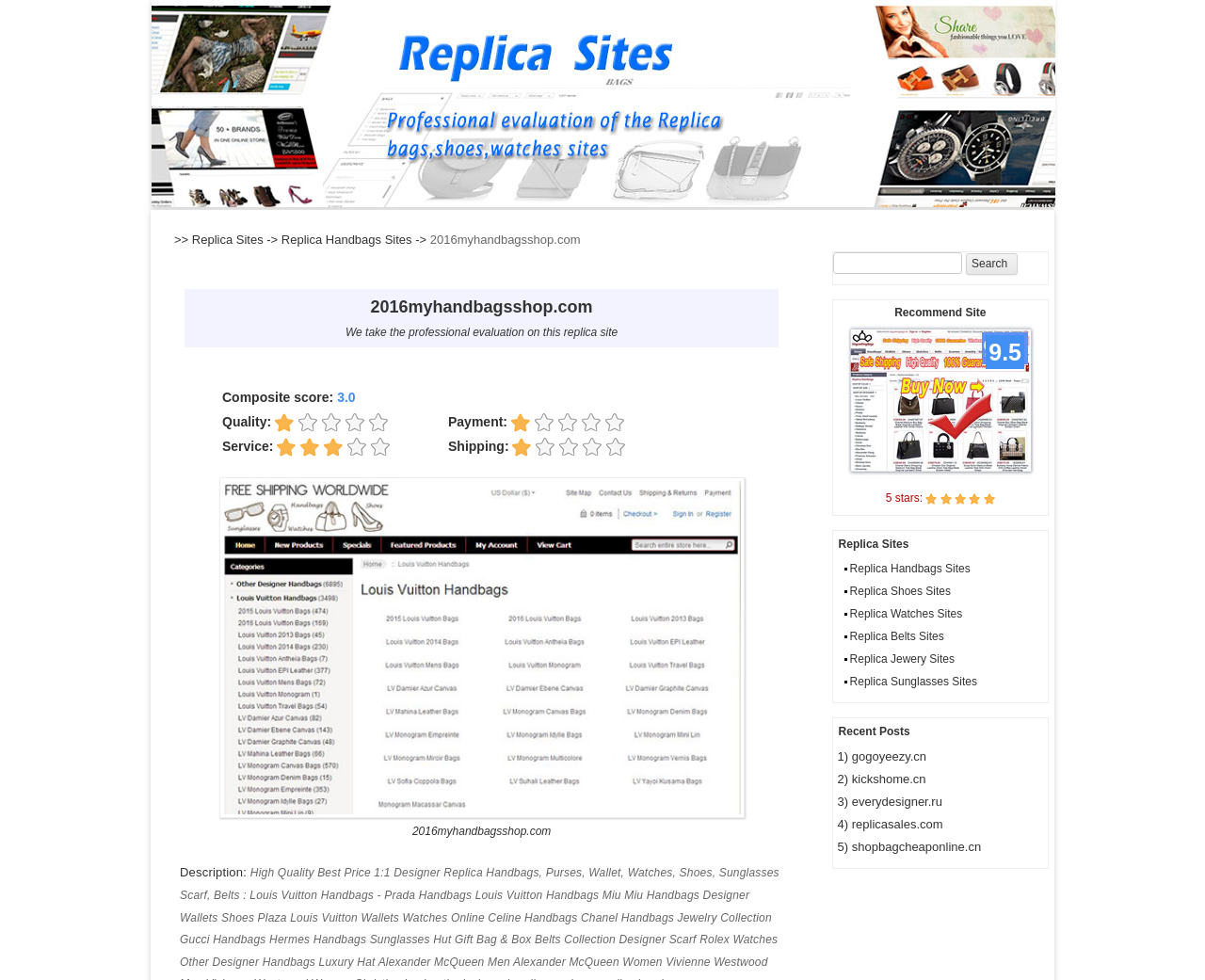Determine the bounding box coordinates for the area that should be clicked to carry out the following instruction: "Check recent post 1".

[0.707, 0.764, 0.769, 0.779]